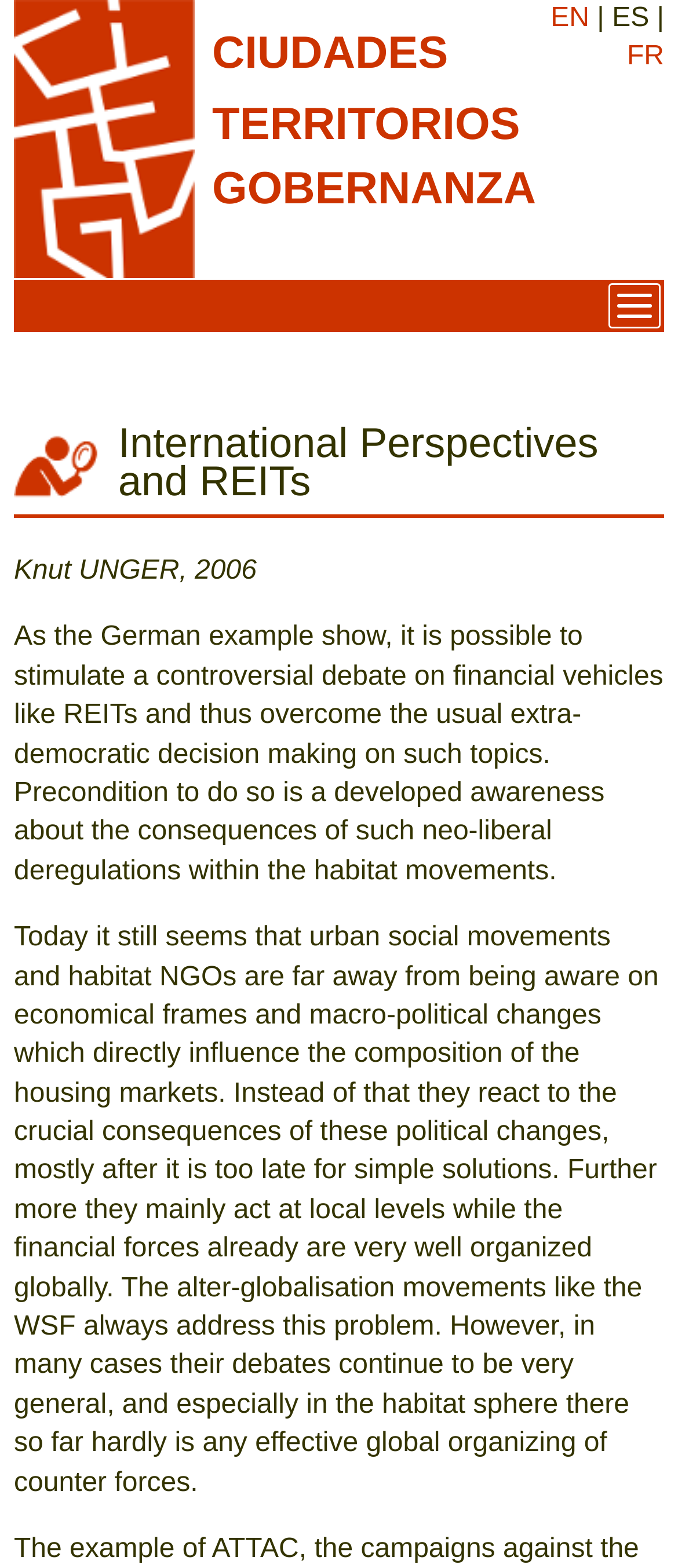Refer to the image and provide a thorough answer to this question:
What is the topic of the text written by Knut Unger?

The topic of the text written by Knut Unger is REITs, which is mentioned in the heading 'International Perspectives and REITs' and also discussed in the text as a financial vehicle that can stimulate a controversial debate.